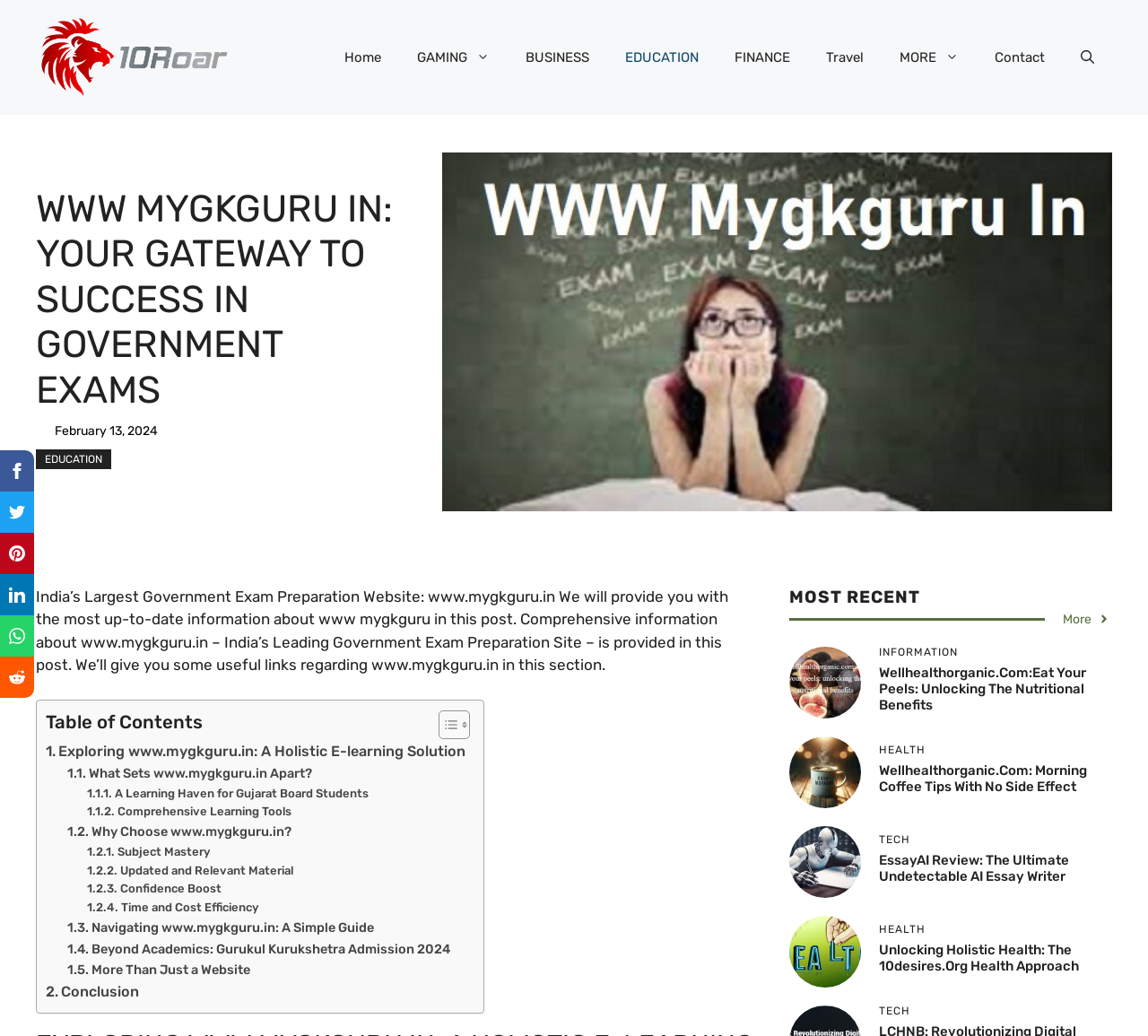Determine the bounding box coordinates of the section I need to click to execute the following instruction: "Read more about 'EDUCATION'". Provide the coordinates as four float numbers between 0 and 1, i.e., [left, top, right, bottom].

[0.031, 0.434, 0.097, 0.453]